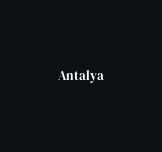Provide a comprehensive description of the image.

The image features the word "Antalya" displayed prominently against a dark background. This text likely refers to the famous coastal city in Turkey, known for its stunning Mediterranean beaches, historical sites, and vibrant tourism. Antalya is a popular destination for travelers seeking relaxation, culture, and adventure, making it a noteworthy subject in the context of various tours and excursions. The inclusion of "Antalya" suggests connections to travel offerings in the vicinity, highlighting the area's appeal to visitors.